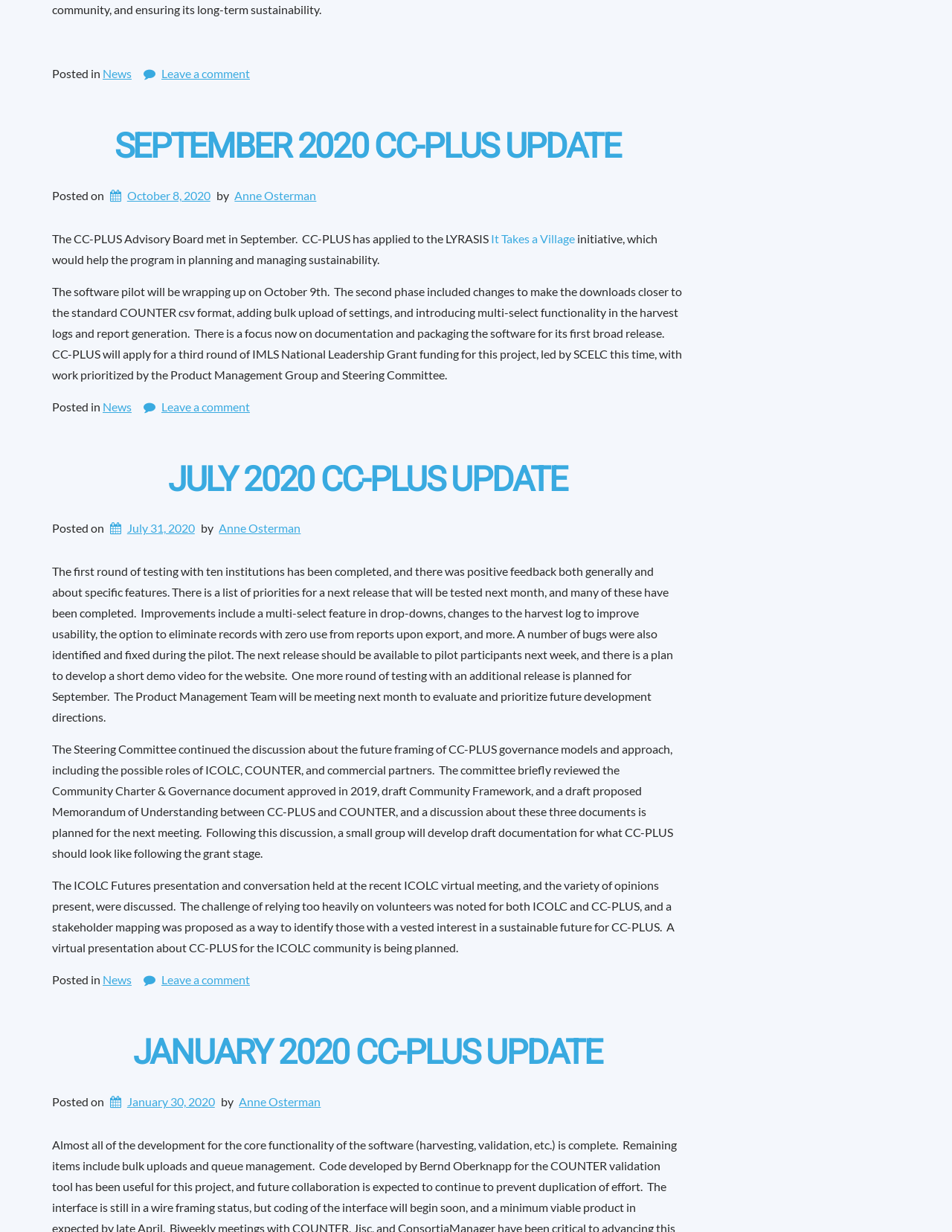Locate the bounding box for the described UI element: "January 30, 2020January 30, 2020". Ensure the coordinates are four float numbers between 0 and 1, formatted as [left, top, right, bottom].

[0.112, 0.888, 0.226, 0.9]